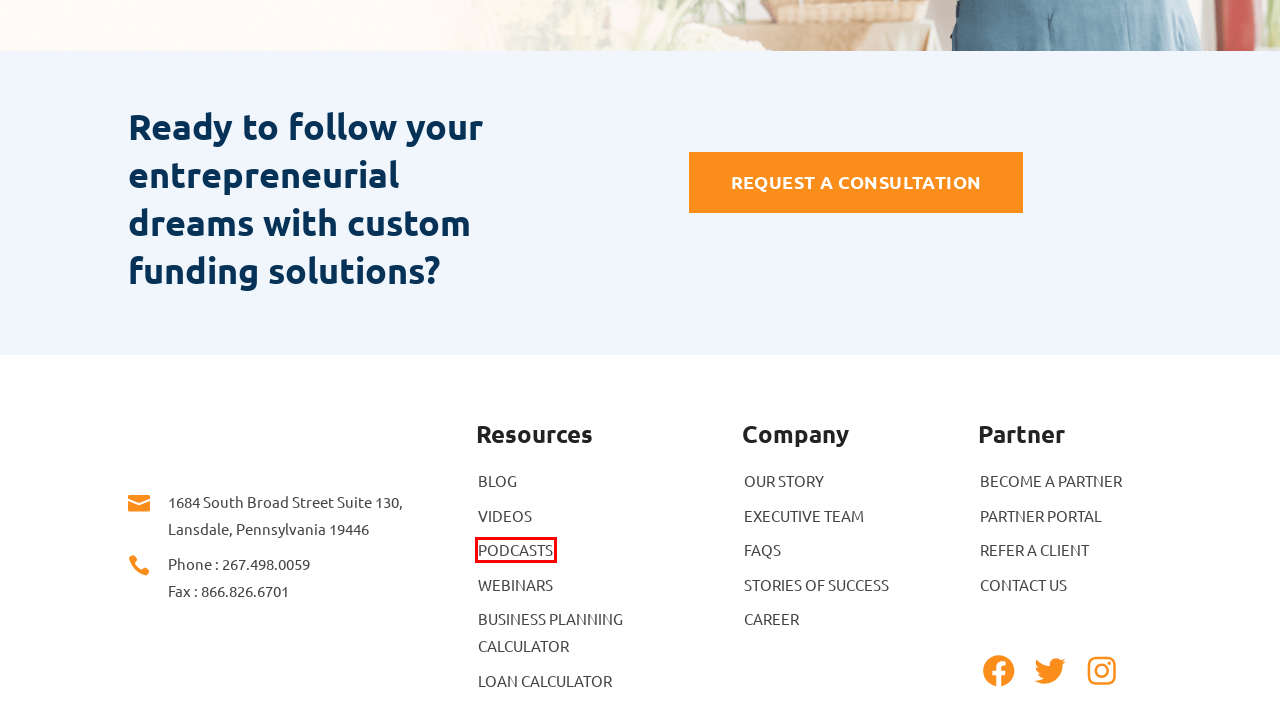Look at the screenshot of a webpage, where a red bounding box highlights an element. Select the best description that matches the new webpage after clicking the highlighted element. Here are the candidates:
A. ROBS 401(k) Funding FAQs | Benetrends Financial
B. Small Business Loan Calculator | Benetrends Financial
C. Become A Partner | Benetrends Financial
D. Complimentary Funding Consultation | Benetrends Financial
E. Videos | Small Business Funding | Benetrends Financial
F. Podcasts | Small Business Funding | Benetrends Financial
G. Webinars | Small Business Funding | Benetrends Financial
H. Business Planning Calculator | Benetrends Financial

F